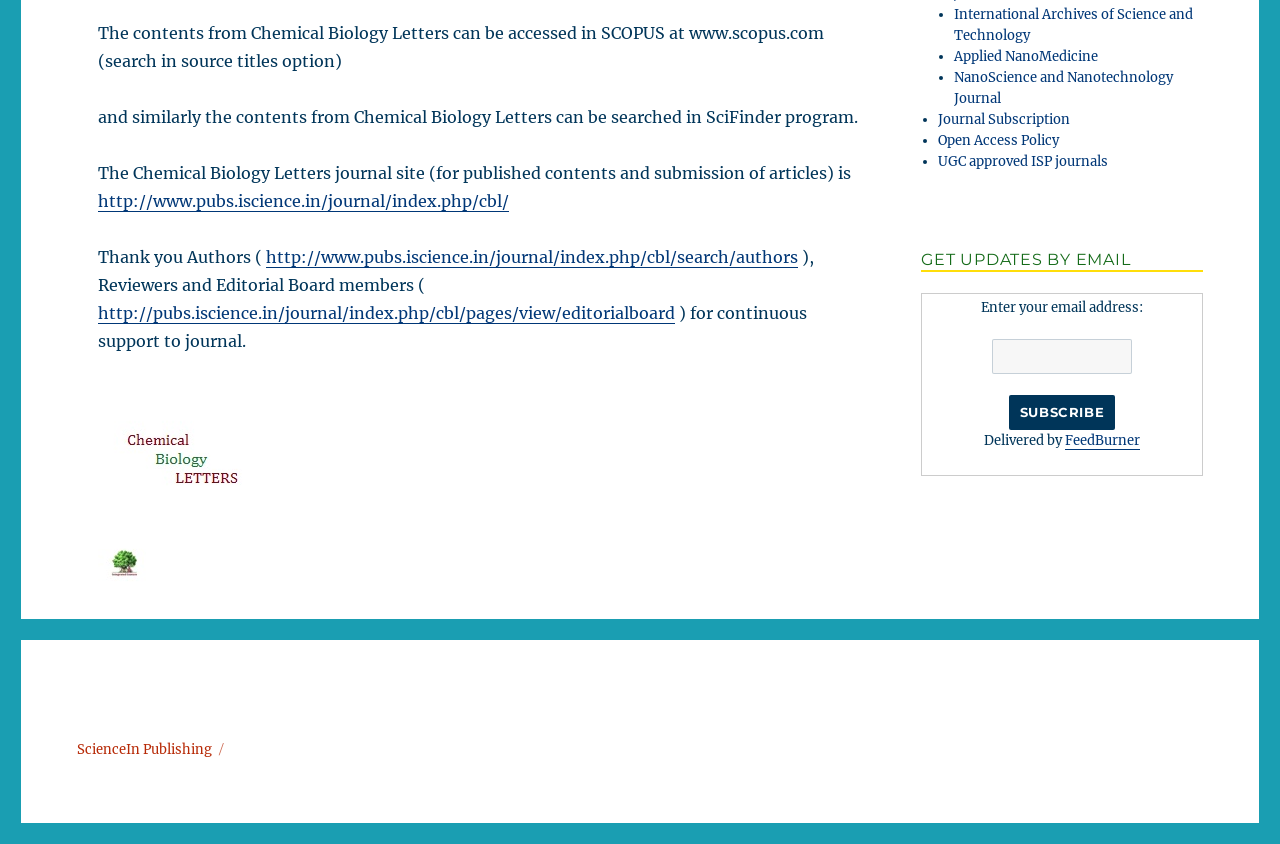Bounding box coordinates are specified in the format (top-left x, top-left y, bottom-right x, bottom-right y). All values are floating point numbers bounded between 0 and 1. Please provide the bounding box coordinate of the region this sentence describes: Statewide Bail Bonds

None